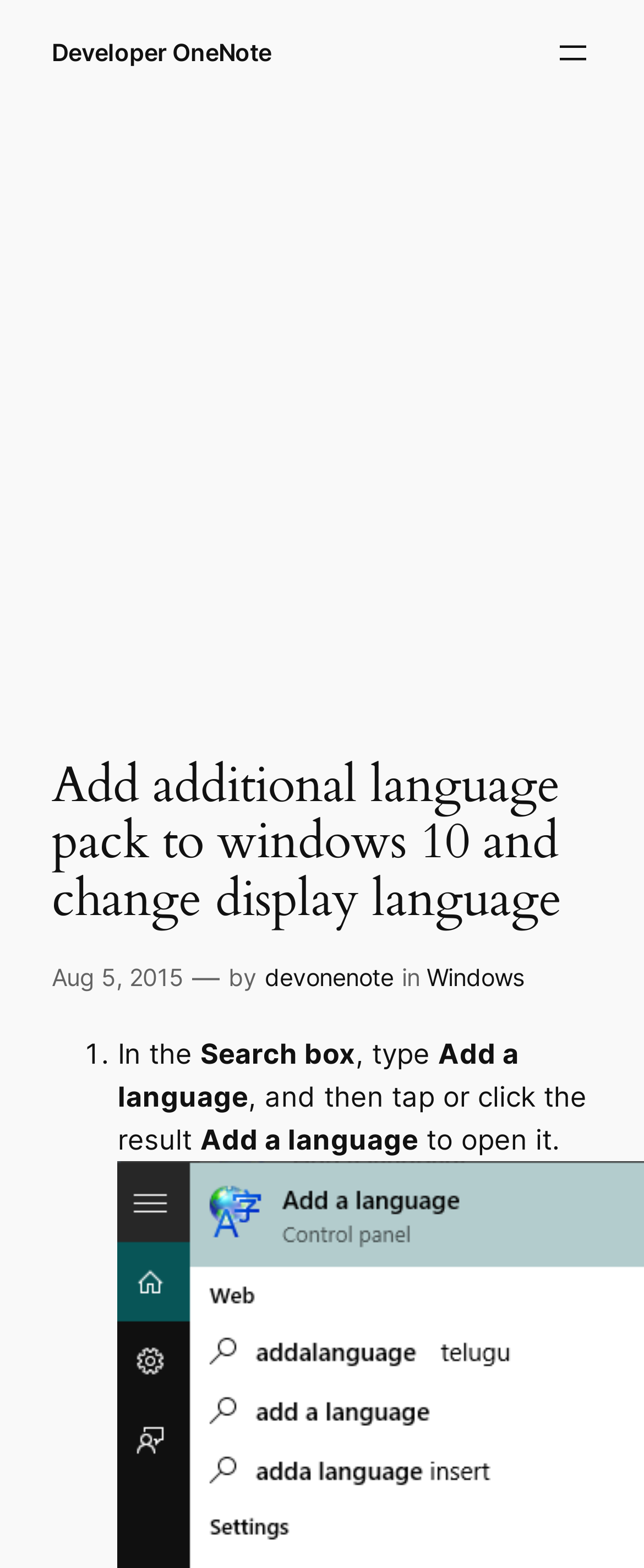Bounding box coordinates are specified in the format (top-left x, top-left y, bottom-right x, bottom-right y). All values are floating point numbers bounded between 0 and 1. Please provide the bounding box coordinate of the region this sentence describes: Aug 5, 2015

[0.08, 0.614, 0.285, 0.632]